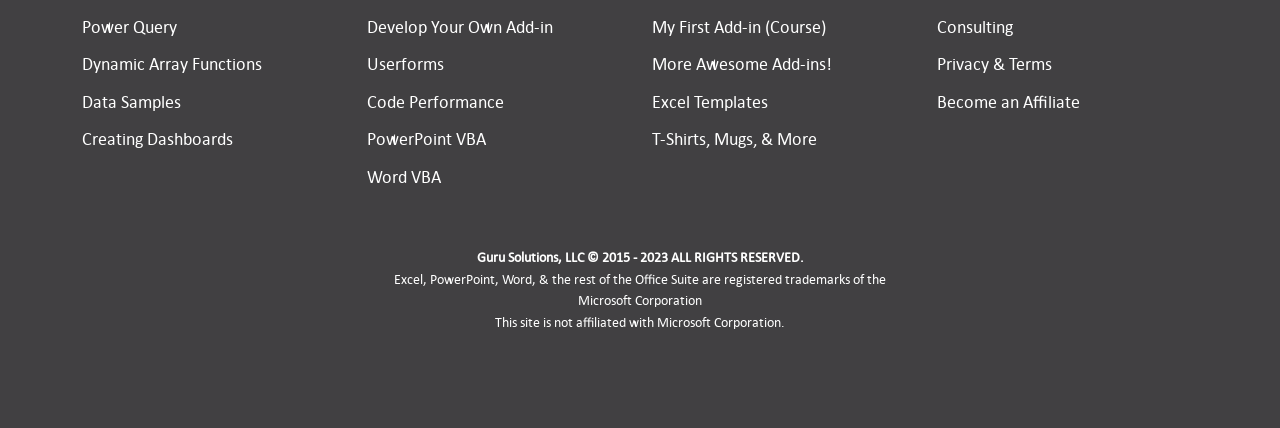What are the three social media platforms linked on the webpage?
Look at the image and answer with only one word or phrase.

YouTube, LinkedIn, Twitter